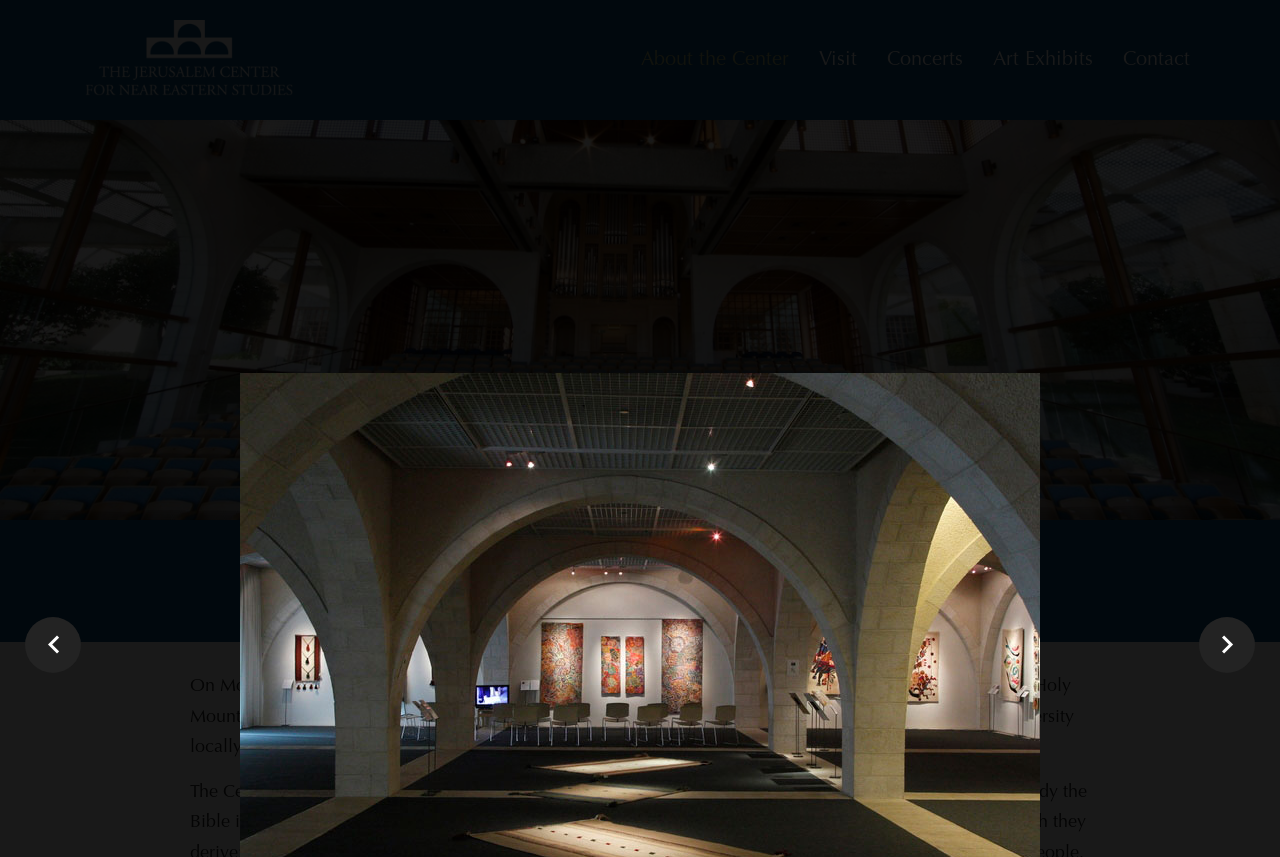What is the dominant color of the webpage?
Please provide a comprehensive answer based on the information in the image.

Based on the bounding box coordinates and the OCR text, it appears that the dominant color of the webpage is white, as most of the elements have a white background or are displayed on a white background.